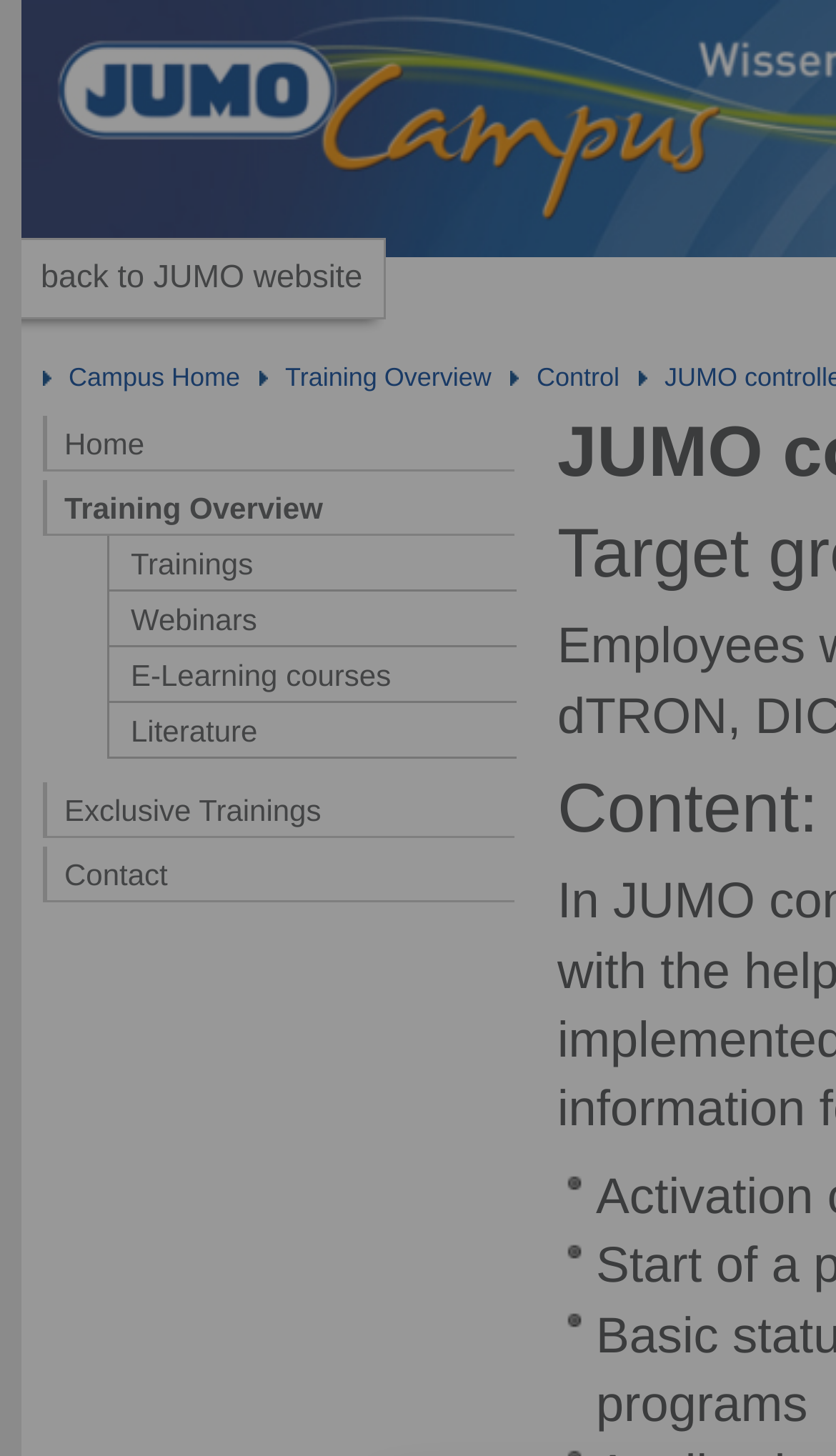Determine the bounding box coordinates of the clickable element to achieve the following action: 'contact us'. Provide the coordinates as four float values between 0 and 1, formatted as [left, top, right, bottom].

[0.051, 0.581, 0.615, 0.62]